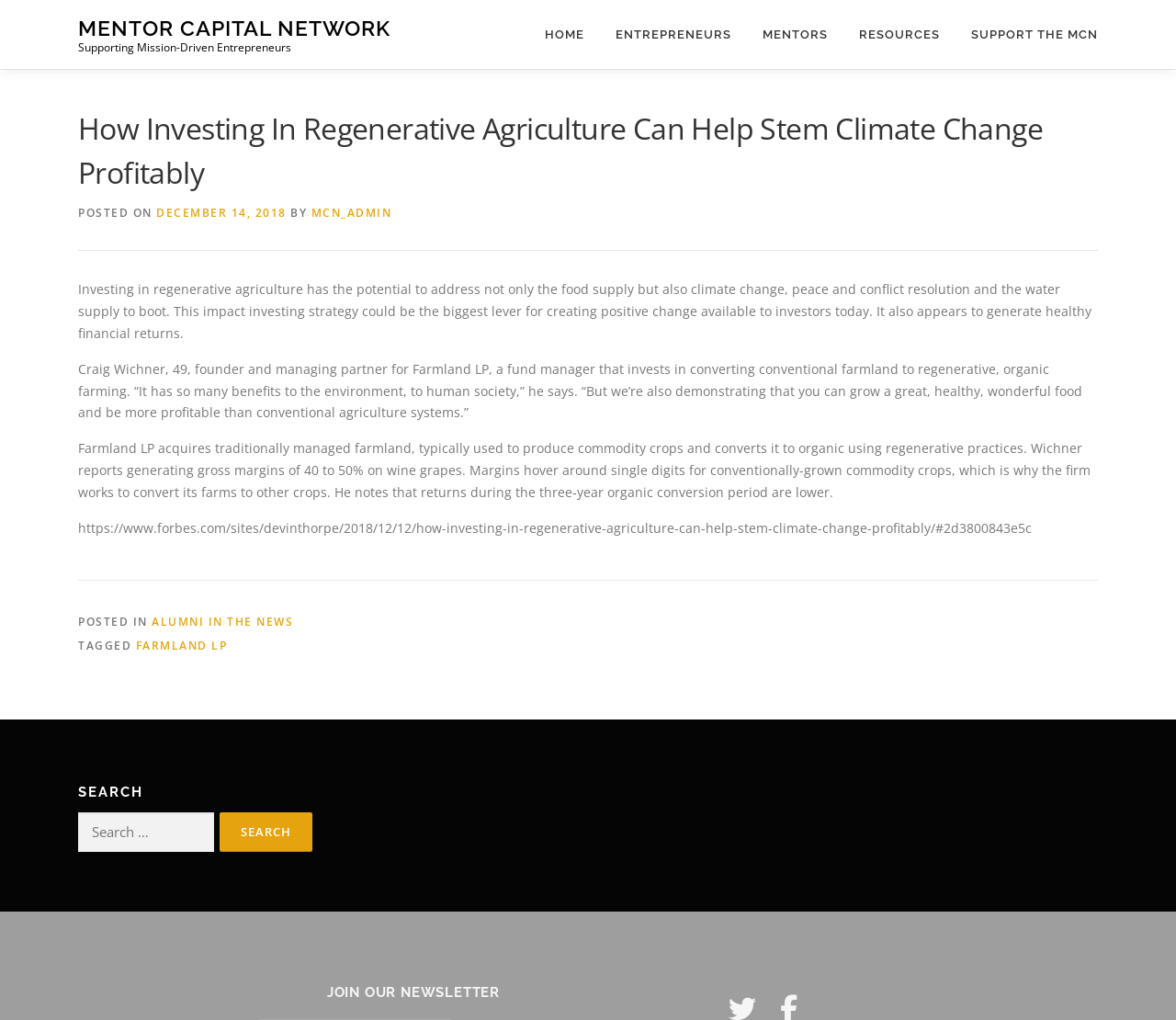Elaborate on the webpage's design and content in a detailed caption.

The webpage is about investing in regenerative agriculture to combat climate change profitably, as indicated by the title "How Investing In Regenerative Agriculture Can Help Stem Climate Change Profitably – Mentor Capital Network". 

At the top of the page, there is a navigation menu with five links: "HOME", "ENTREPRENEURS", "MENTORS", "RESOURCES", and "SUPPORT THE MCN". Below this menu, there is a main section that contains an article with a heading that matches the title of the webpage. 

The article starts with a brief introduction, followed by a quote from Craig Wichner, the founder of Farmland LP, a fund manager that invests in converting conventional farmland to regenerative, organic farming. The article then explains how Farmland LP acquires and converts traditionally managed farmland to organic using regenerative practices, and reports on the financial returns of this approach.

At the bottom of the page, there is a footer section that contains a link to "ALUMNI IN THE NEWS" and a tag "FARMLAND LP". 

On the right side of the page, there are three complementary sections, each containing a block of content. The top section contains a search bar with a heading "SEARCH" and a button to submit the search query. The middle section is empty, and the bottom section contains a heading "JOIN OUR NEWSLETTER".